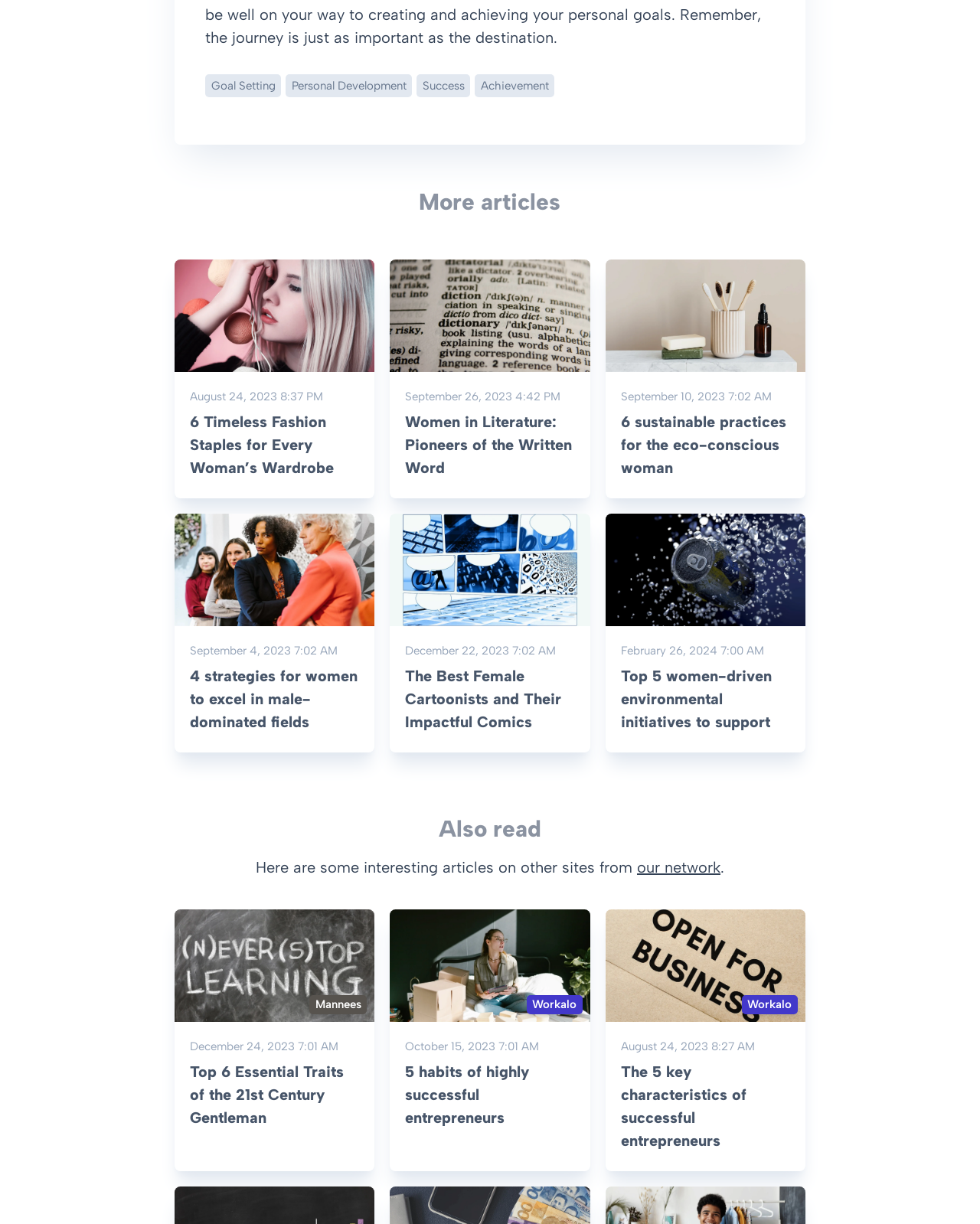Locate the bounding box coordinates of the clickable region necessary to complete the following instruction: "Read article about 6 Timeless Fashion Staples for Every Woman’s Wardrobe". Provide the coordinates in the format of four float numbers between 0 and 1, i.e., [left, top, right, bottom].

[0.178, 0.212, 0.382, 0.407]